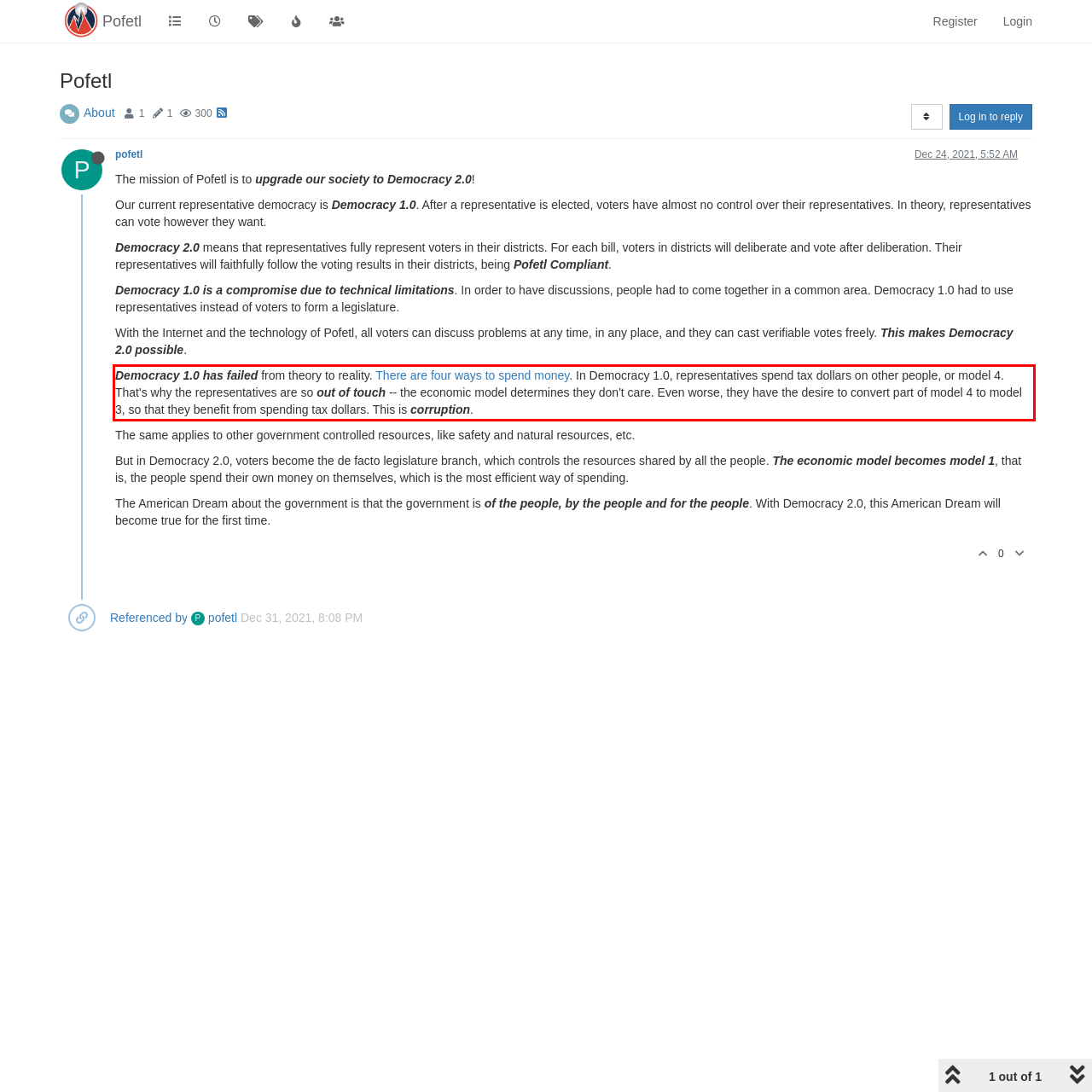Using the provided screenshot of a webpage, recognize the text inside the red rectangle bounding box by performing OCR.

Democracy 1.0 has failed from theory to reality. There are four ways to spend money. In Democracy 1.0, representatives spend tax dollars on other people, or model 4. That's why the representatives are so out of touch -- the economic model determines they don't care. Even worse, they have the desire to convert part of model 4 to model 3, so that they benefit from spending tax dollars. This is corruption.